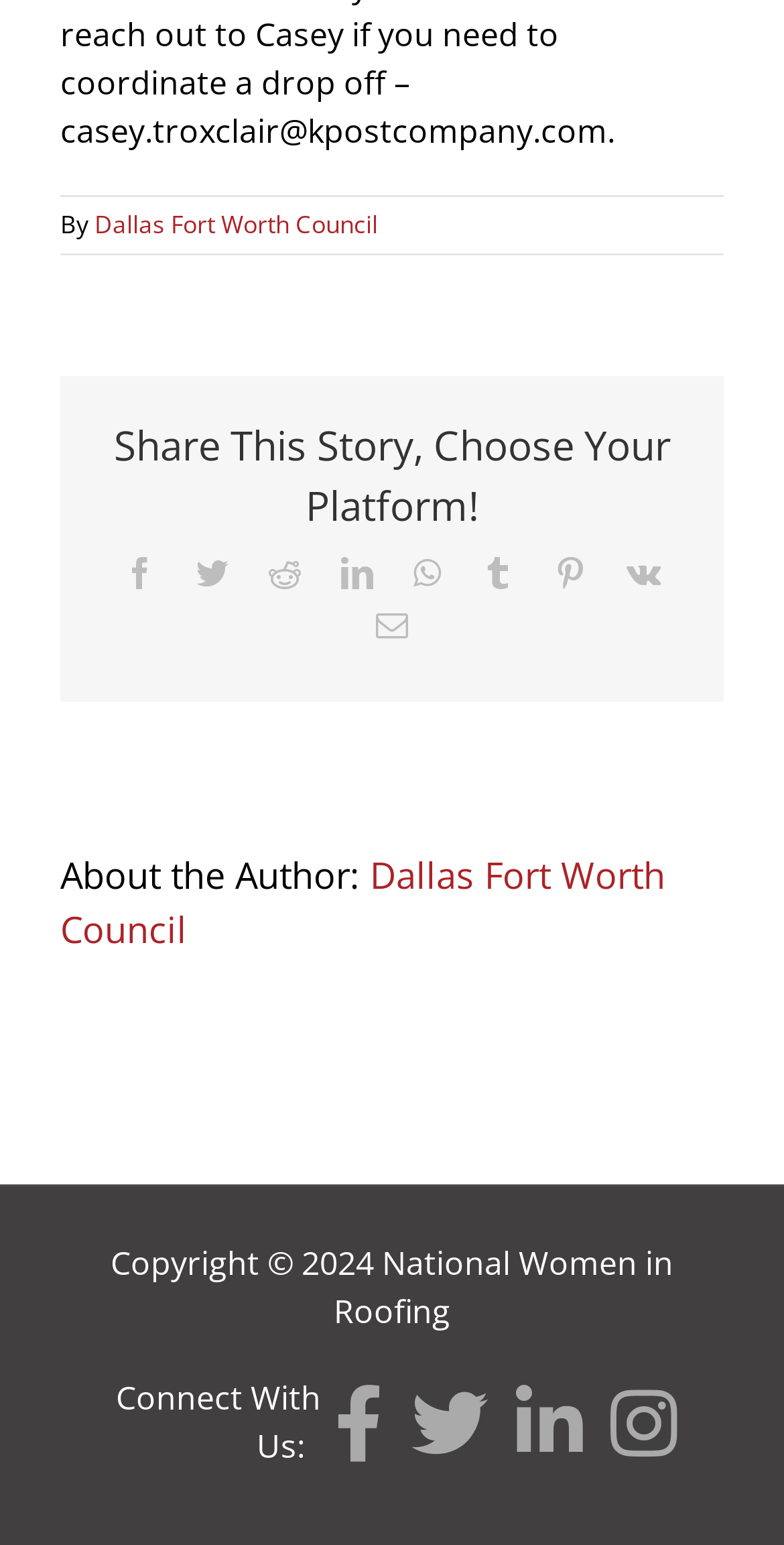Can you show the bounding box coordinates of the region to click on to complete the task described in the instruction: "Email this story"?

[0.479, 0.394, 0.521, 0.415]